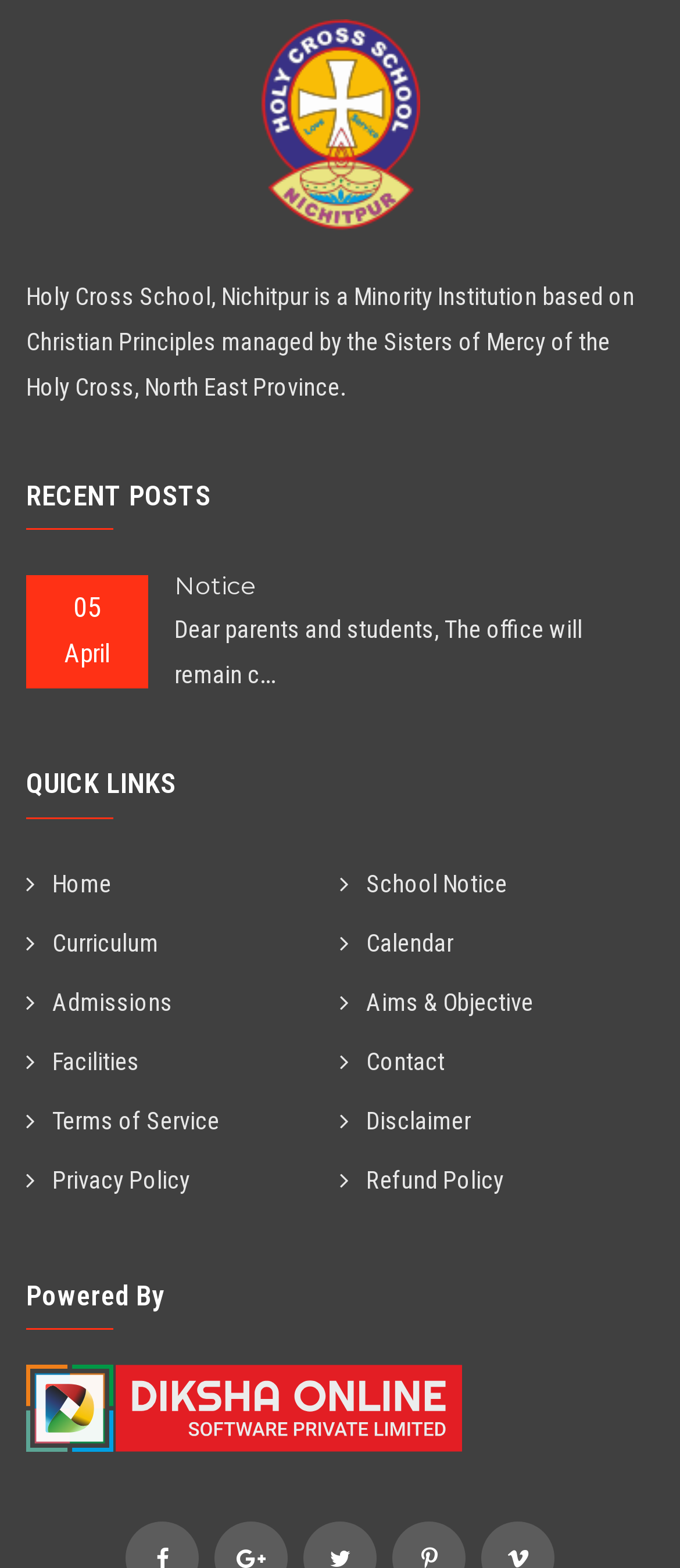Identify the bounding box coordinates of the element to click to follow this instruction: 'go to home page'. Ensure the coordinates are four float values between 0 and 1, provided as [left, top, right, bottom].

[0.038, 0.545, 0.164, 0.582]